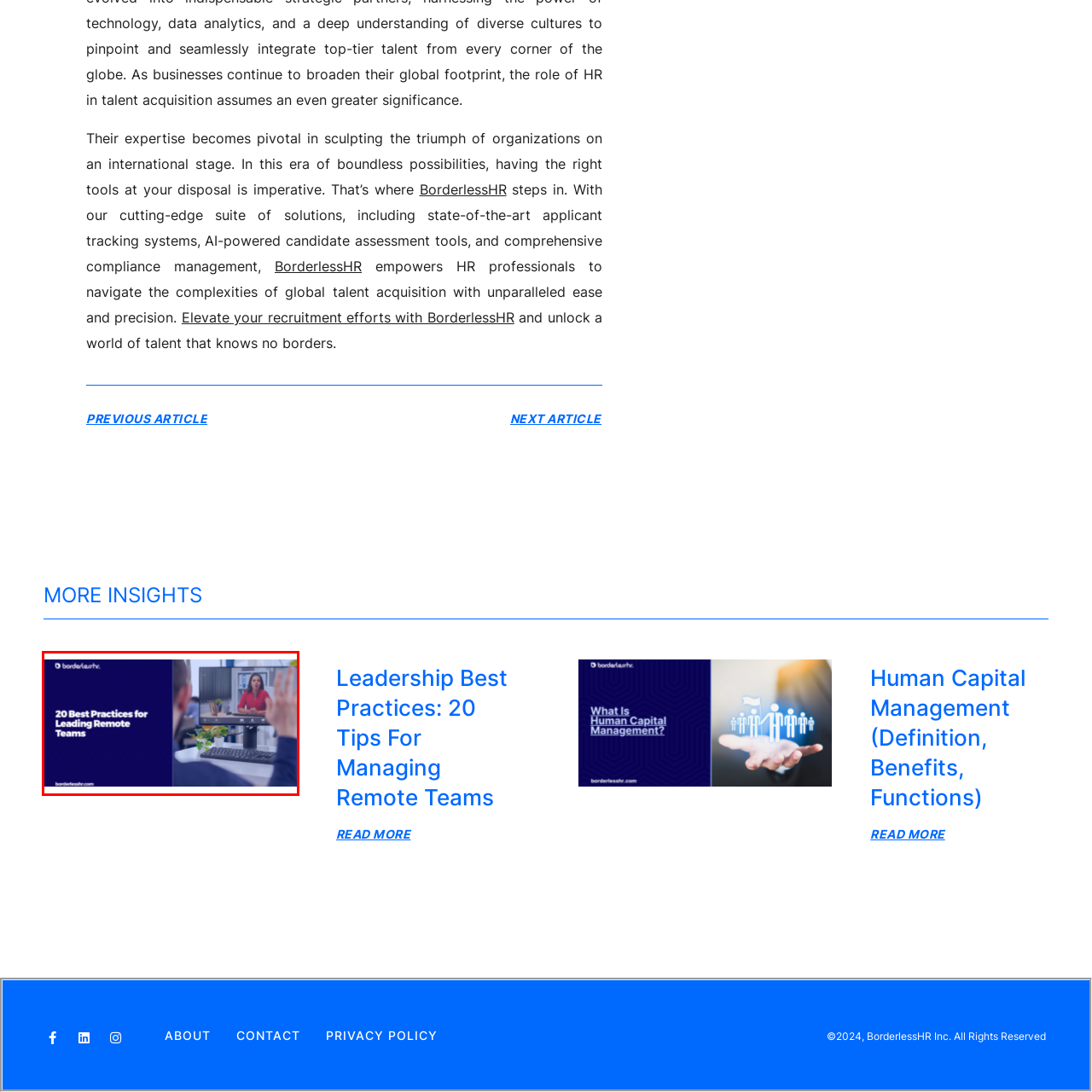Explain in detail what is happening in the image enclosed by the red border.

The image features a professional setting that showcases the theme of remote leadership. On the left side, the title reads "20 Best Practices for Leading Remote Teams," emphasizing key strategies for effective management in a digital environment. The right side displays a computer screen where a person engages in a video conference, illustrating a modern approach to teamwork and communication. The individual on the screen, presenting their ideas, highlights the emphasis on connectivity even from a distance, which is crucial for leading remote teams successfully. This visual representation encapsulates the essence of adapting leadership practices to the challenges of remote work, making it a relevant and insightful resource for HR professionals and team leaders alike.